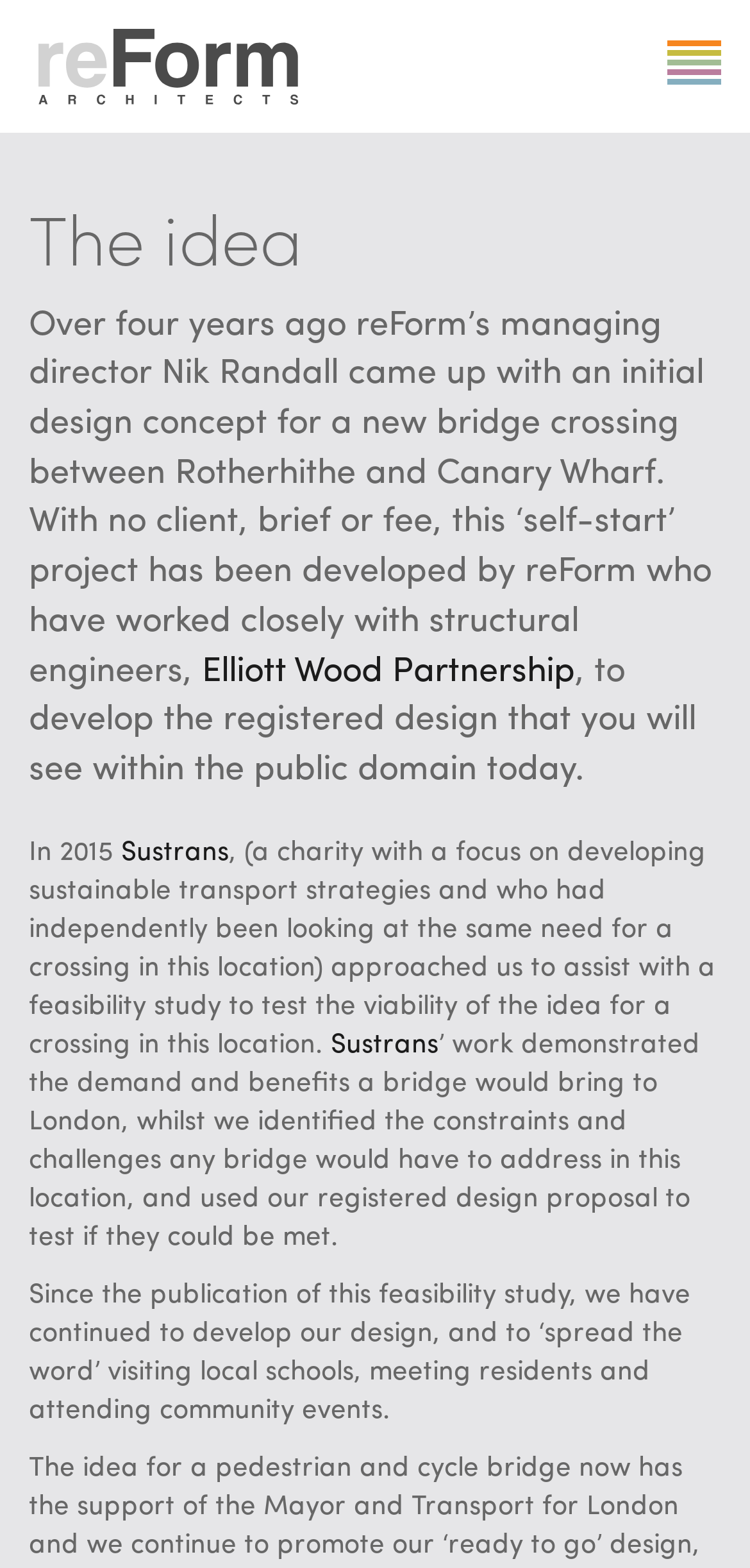Who is the managing director of reForm?
Could you please answer the question thoroughly and with as much detail as possible?

The text mentions that Nik Randall, the managing director of reForm, came up with an initial design concept for a new bridge crossing between Rotherhithe and Canary Wharf.